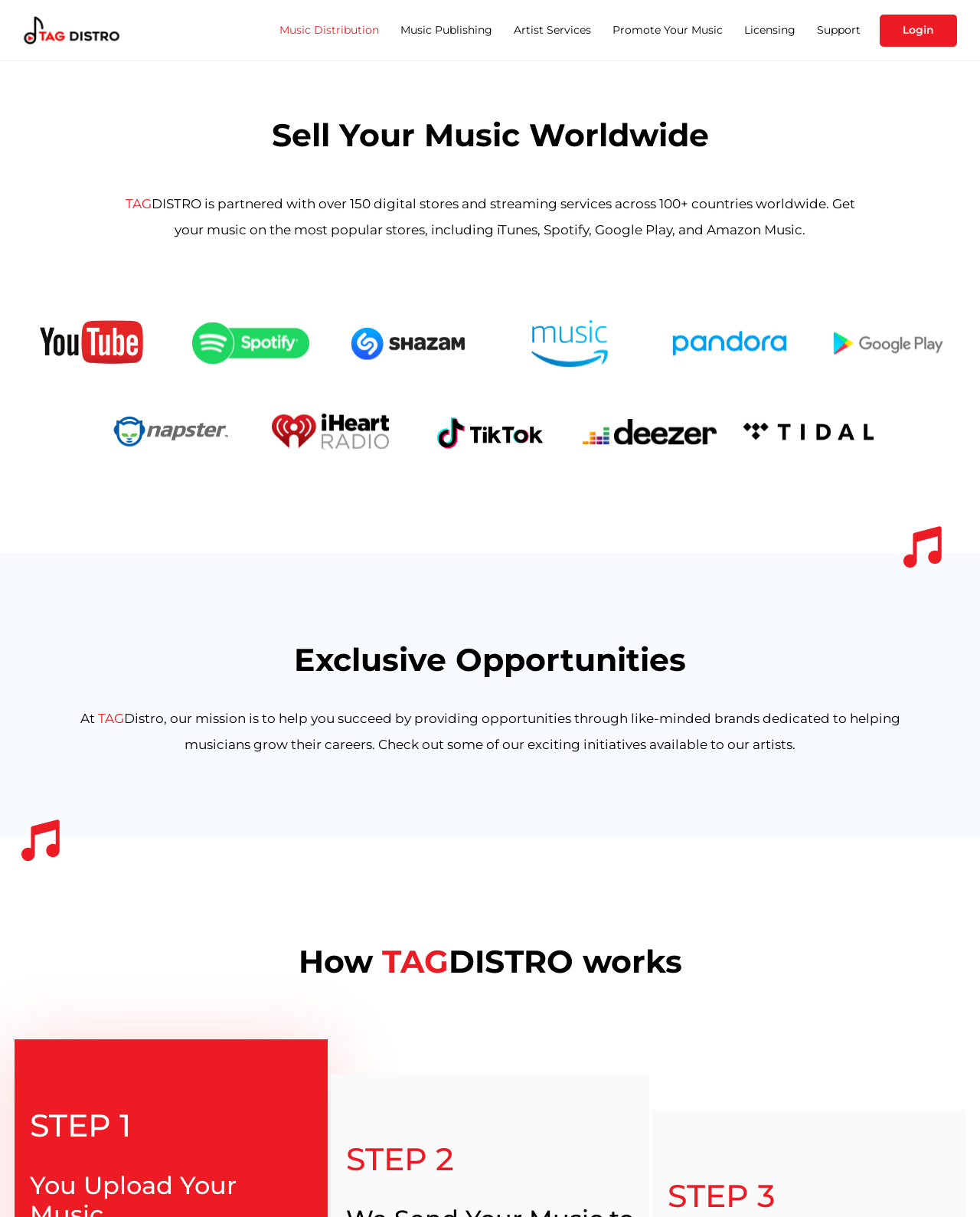Find the bounding box of the UI element described as follows: "Artist Services".

[0.524, 0.018, 0.603, 0.031]